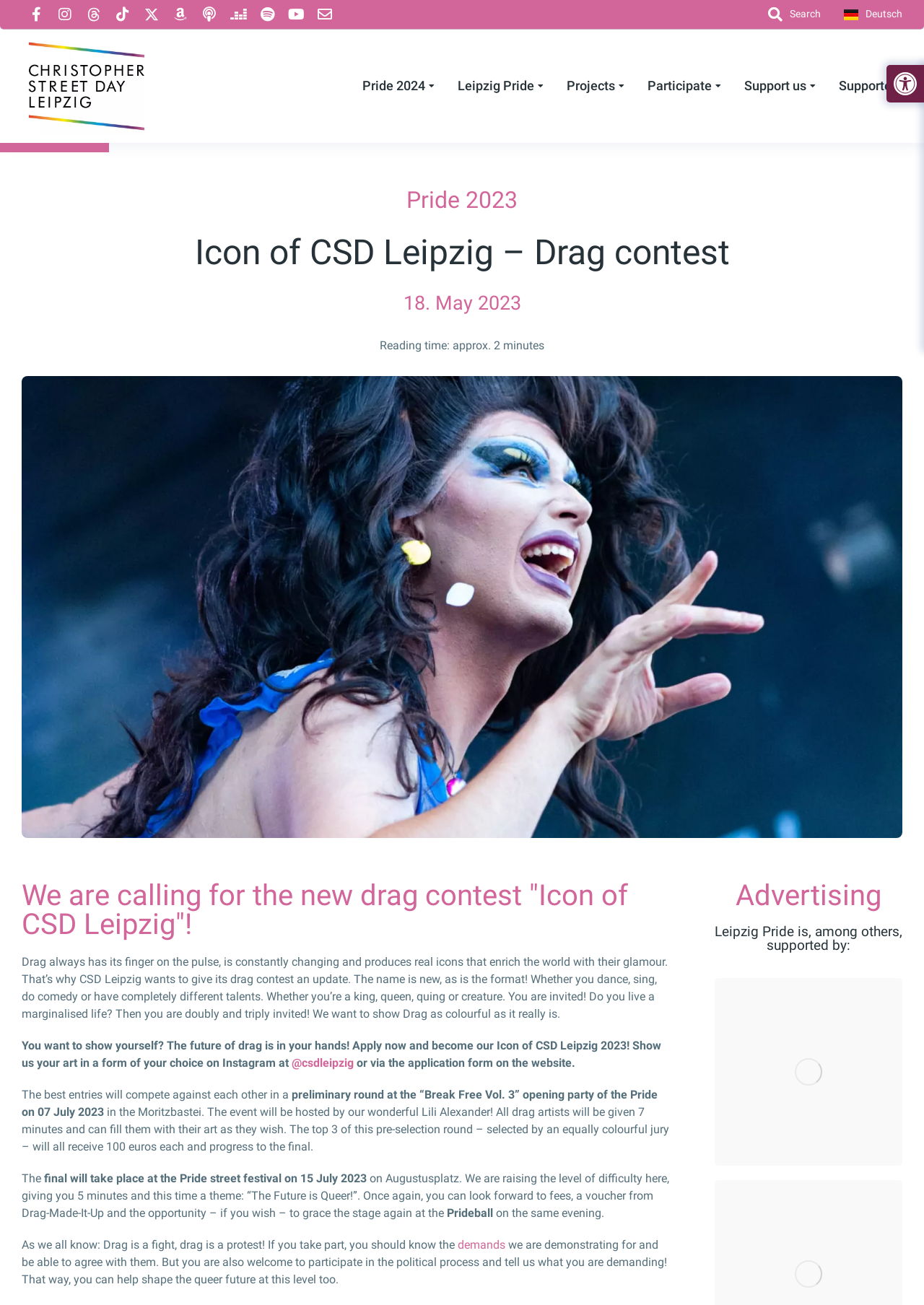How long will each drag artist have to perform in the preliminary round?
Please craft a detailed and exhaustive response to the question.

The duration of each performance in the preliminary round can be found in the text 'All drag artists will be given 7 minutes and can fill them with their art as they wish.' which is located in the middle of the webpage.